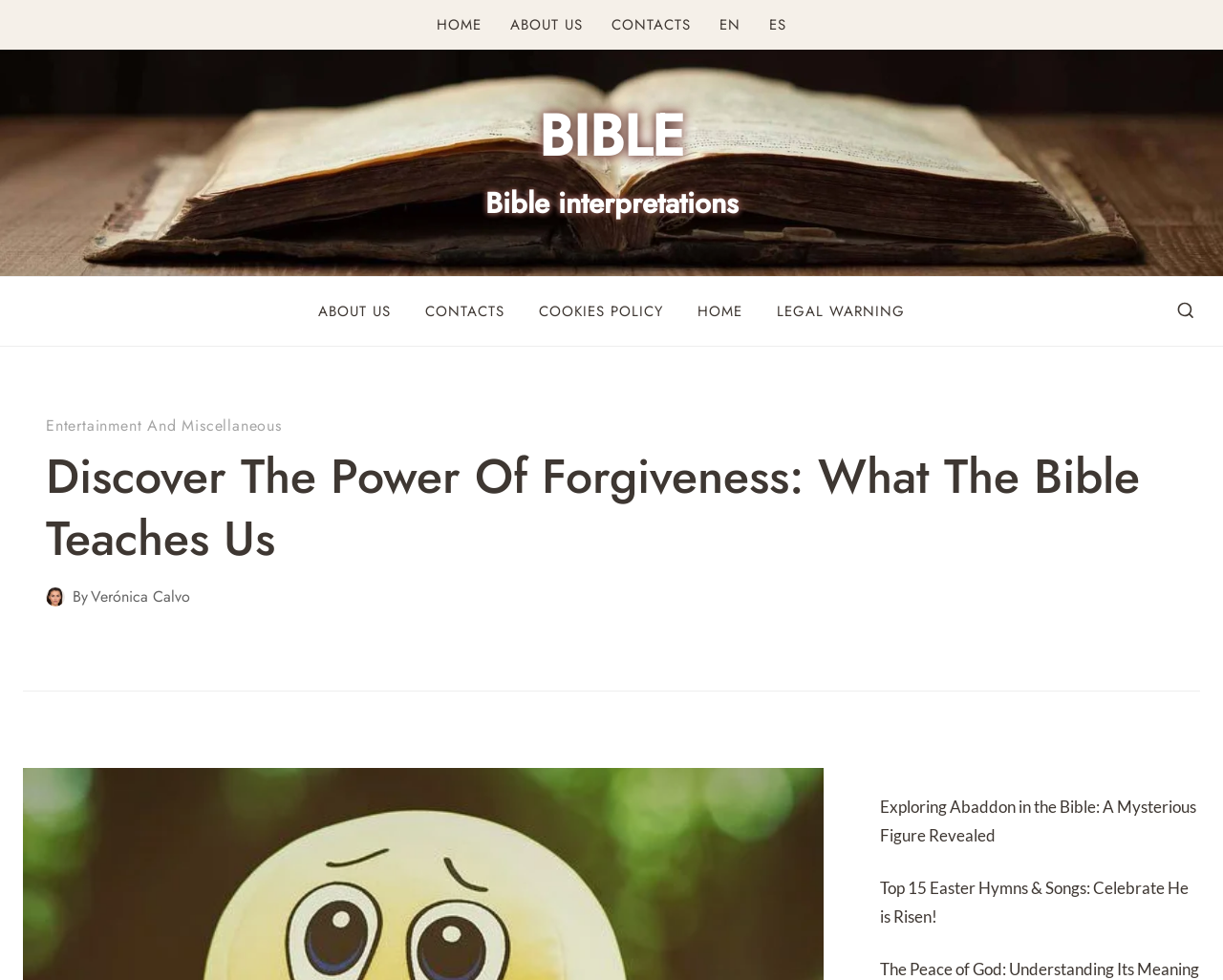Locate the bounding box coordinates of the area that needs to be clicked to fulfill the following instruction: "Search the archive". The coordinates should be in the format of four float numbers between 0 and 1, namely [left, top, right, bottom].

None